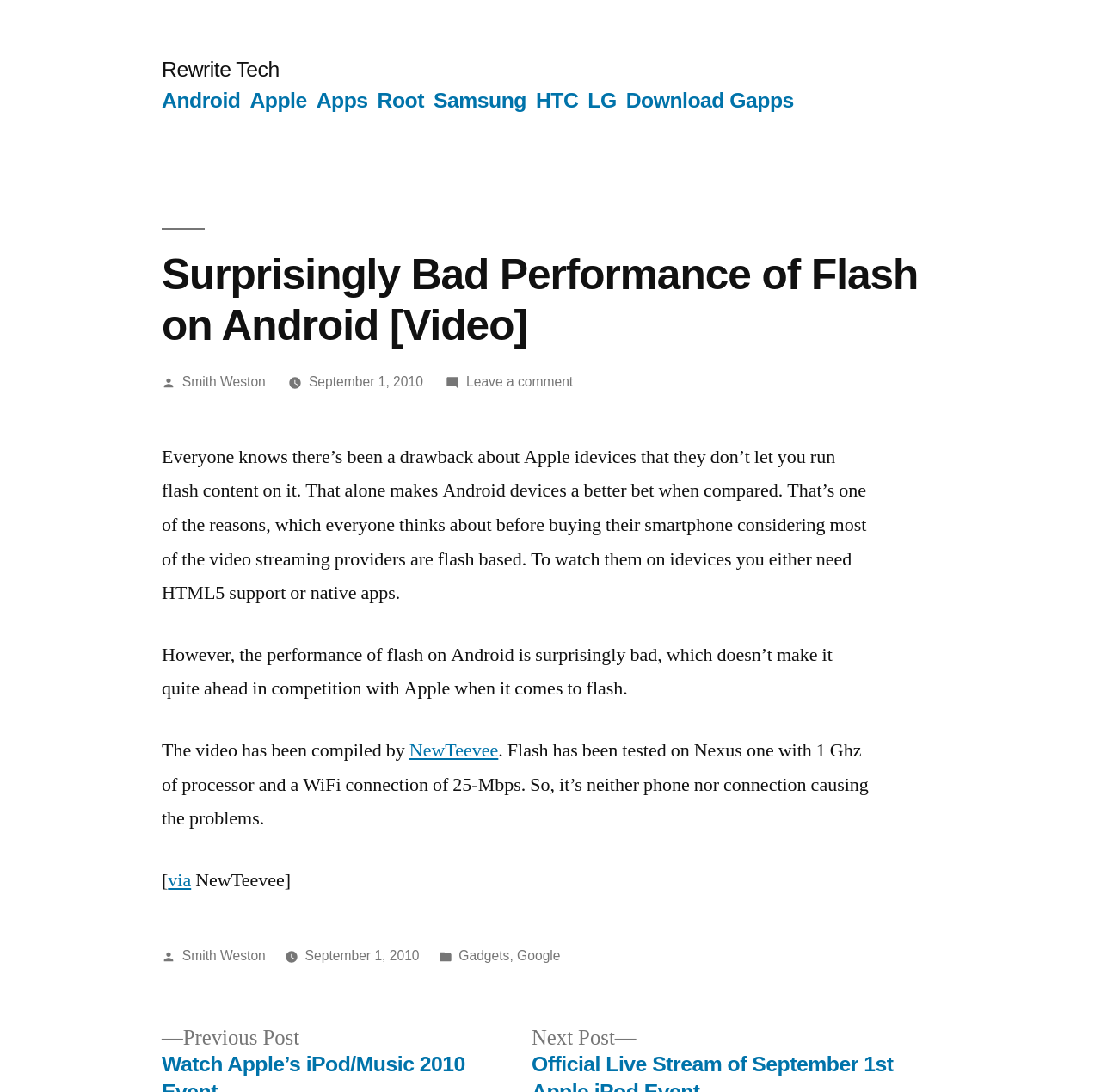Provide a comprehensive caption for the webpage.

The webpage is an article titled "Surprisingly Bad Performance of Flash on Android [Video]" with a focus on the drawbacks of Apple devices not supporting flash content. At the top, there is a link to "Rewrite Tech" and a navigation menu labeled "Top Menu" with links to various categories such as "Android", "Apple", "Apps", and more.

Below the navigation menu, the article begins with a header section containing the title, author "Smith Weston", and date "September 1, 2010". The article's main content is divided into several paragraphs, starting with a discussion about the limitations of Apple devices and how Android devices are a better option due to their ability to run flash content.

The article continues to explain that despite this advantage, the performance of flash on Android is surprisingly bad, which puts it on par with Apple devices in terms of flash support. The text also mentions that a video has been compiled by NewTeevee to demonstrate this issue, which was tested on a Nexus One with a 1 GHz processor and a 25-Mbps WiFi connection.

At the bottom of the page, there is a footer section with the same author and date information as the header section, along with links to categories such as "Gadgets" and "Google".